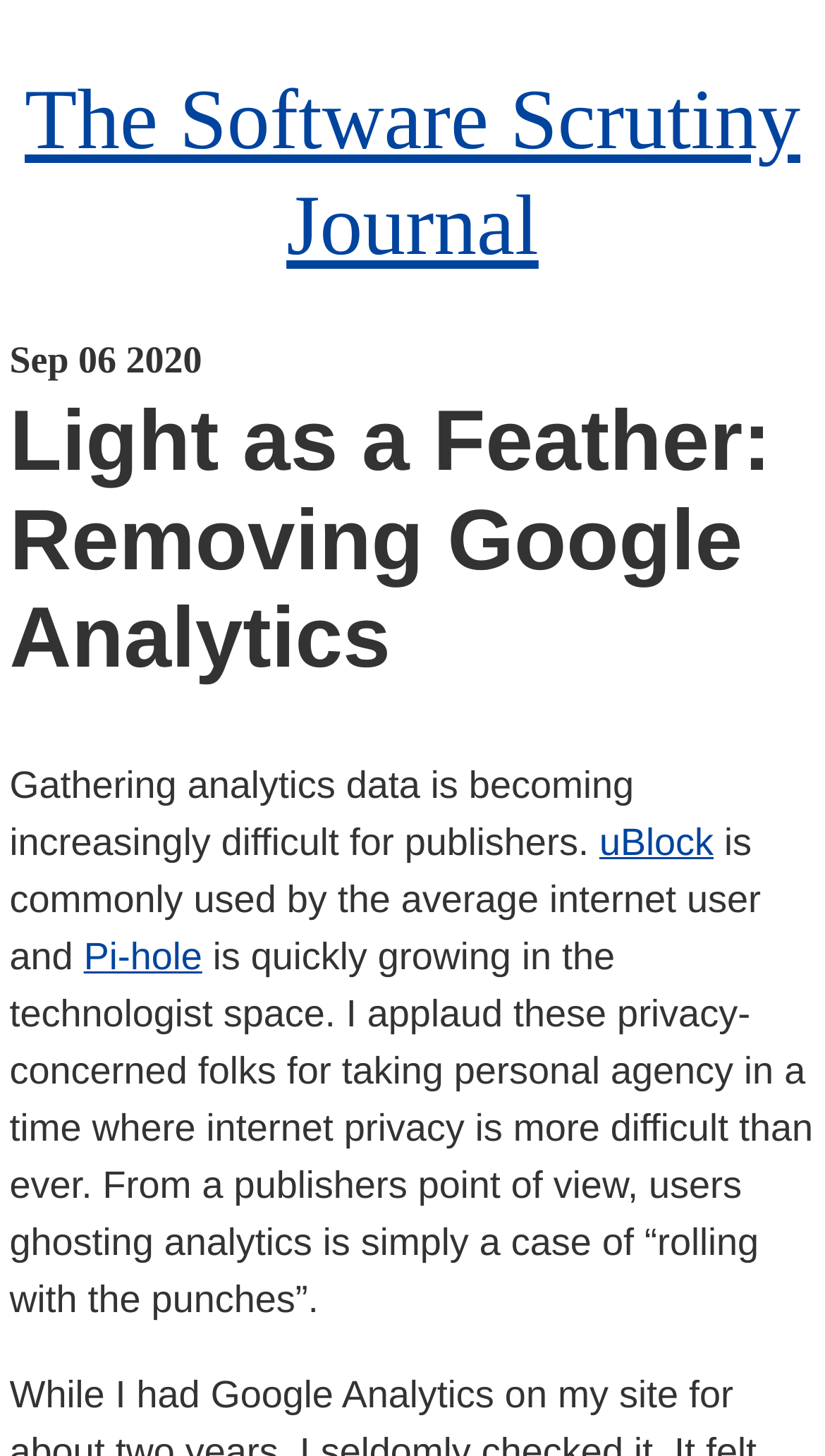What tool is commonly used by the average internet user?
Refer to the image and give a detailed answer to the question.

I determined the answer by looking at the link element with the text 'uBlock' which is a sibling of the static text element with the text 'is commonly used by the average internet user and'.